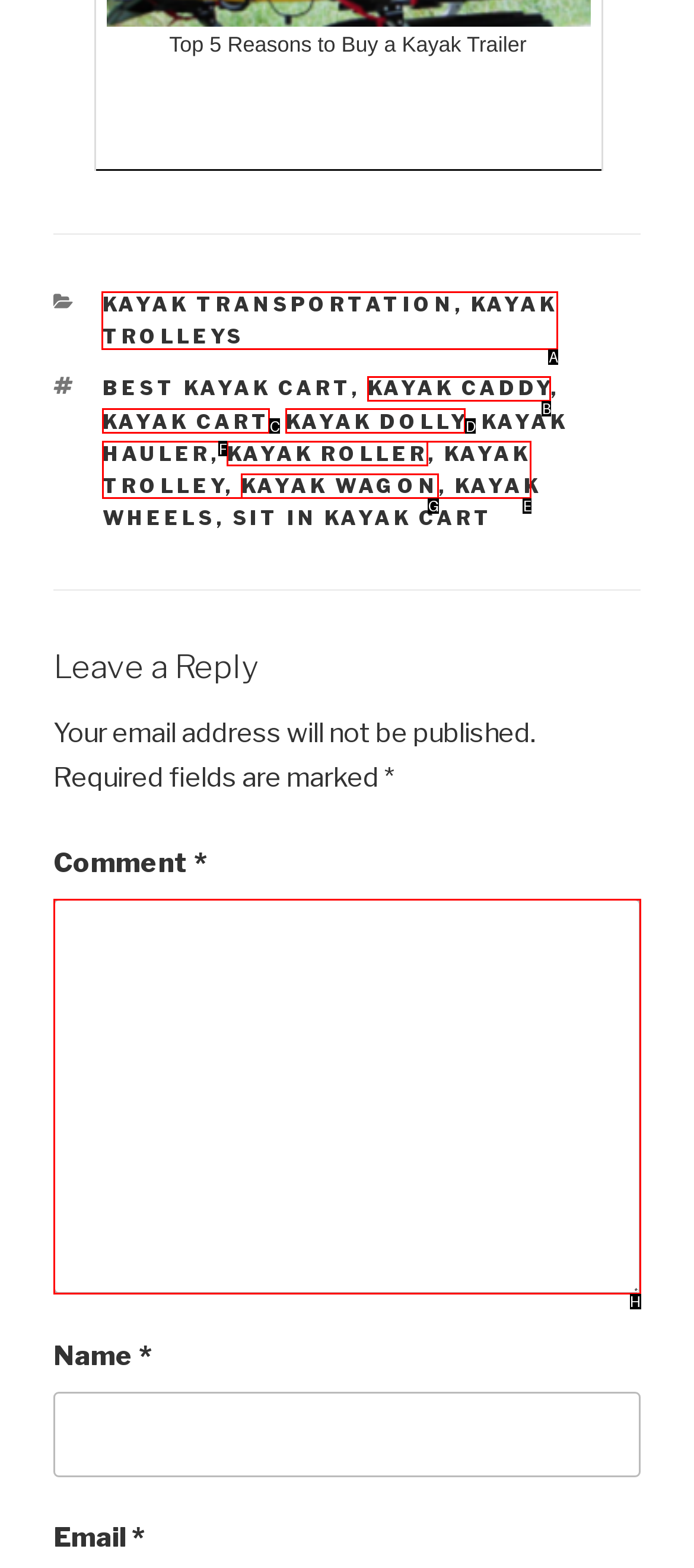Determine the letter of the element I should select to fulfill the following instruction: Click on KAYAK TROLLEYS. Just provide the letter.

A